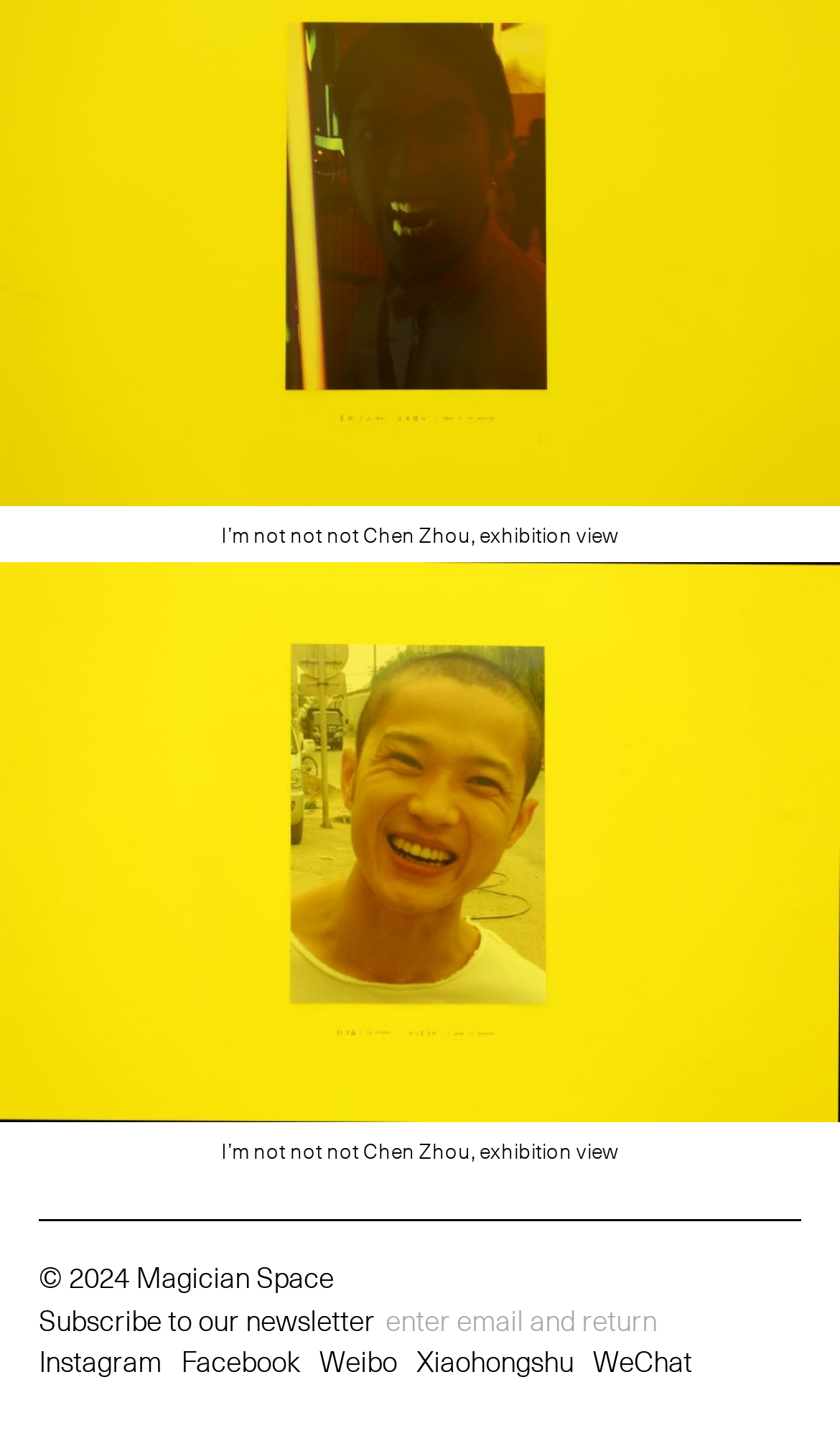Is the newsletter subscription textbox required?
From the details in the image, answer the question comprehensively.

The textbox element with the text 'Subscribe to our newsletter' has a required attribute set to True, indicating that it is a required field.